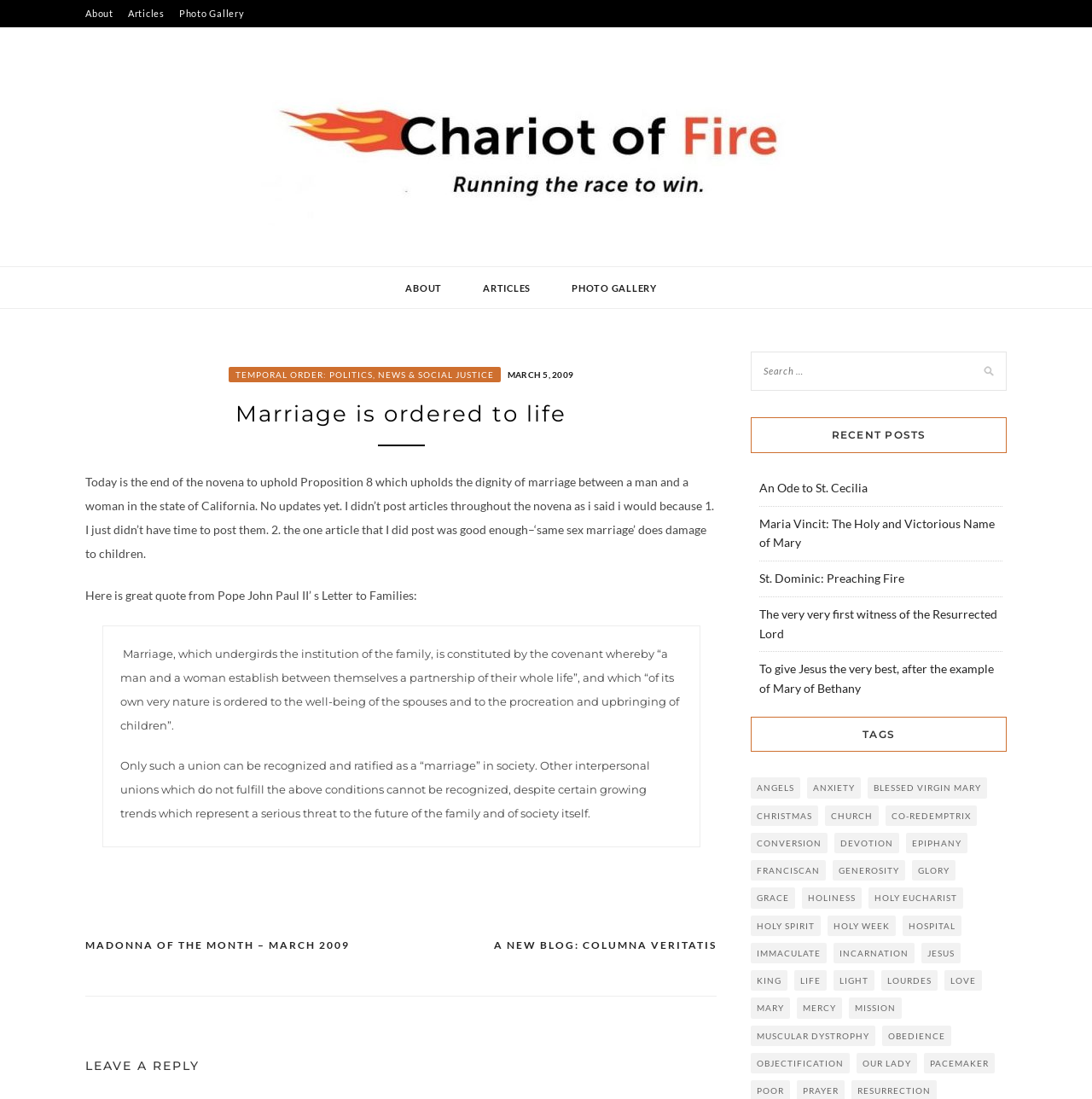What is the category of the post 'An Ode to St. Cecilia'?
Answer the question with a detailed and thorough explanation.

The post 'An Ode to St. Cecilia' is listed under the heading element with the text 'RECENT POSTS', indicating that it is a recent post on the blog.